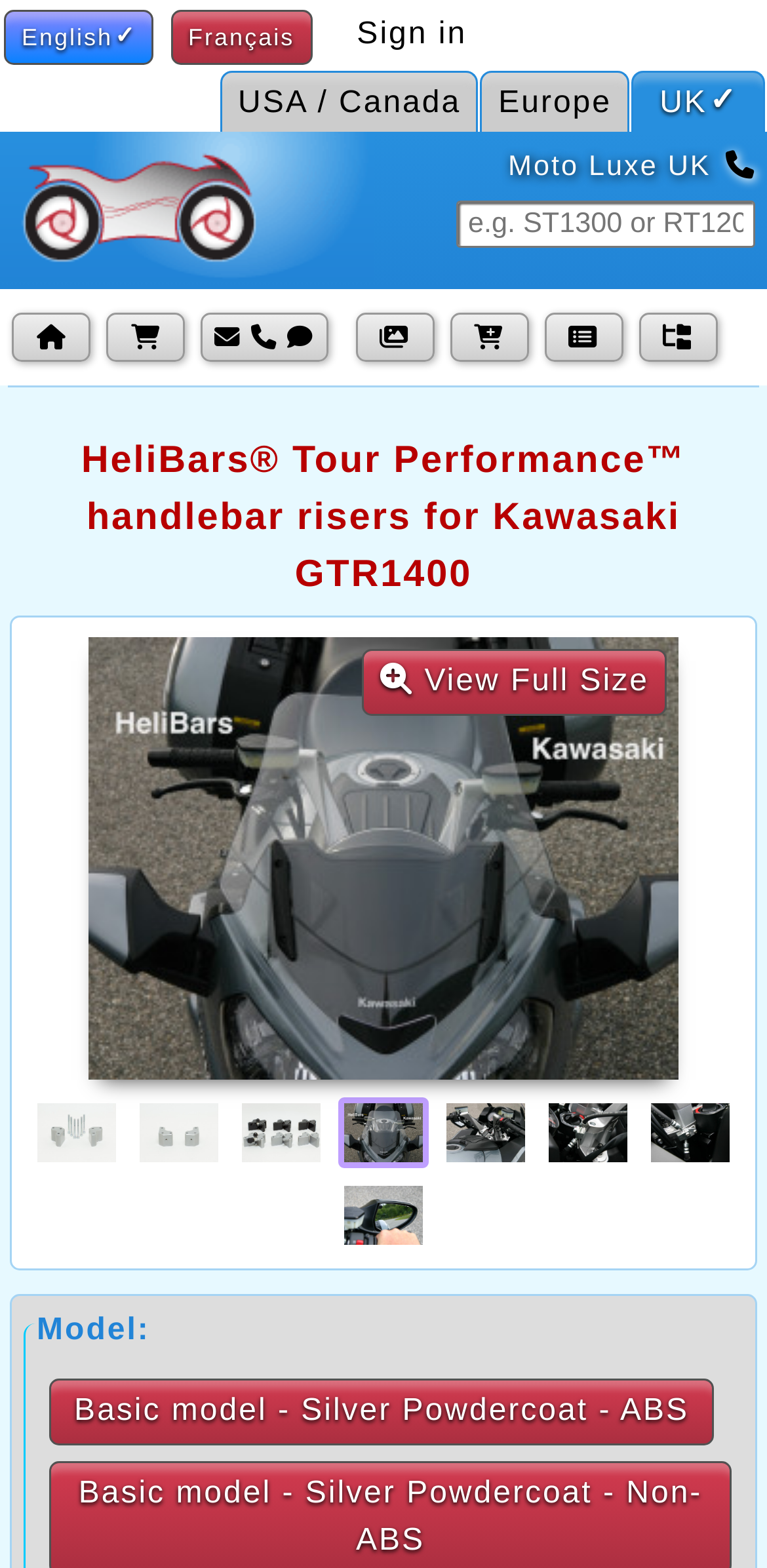Could you provide the bounding box coordinates for the portion of the screen to click to complete this instruction: "Contact us"?

None